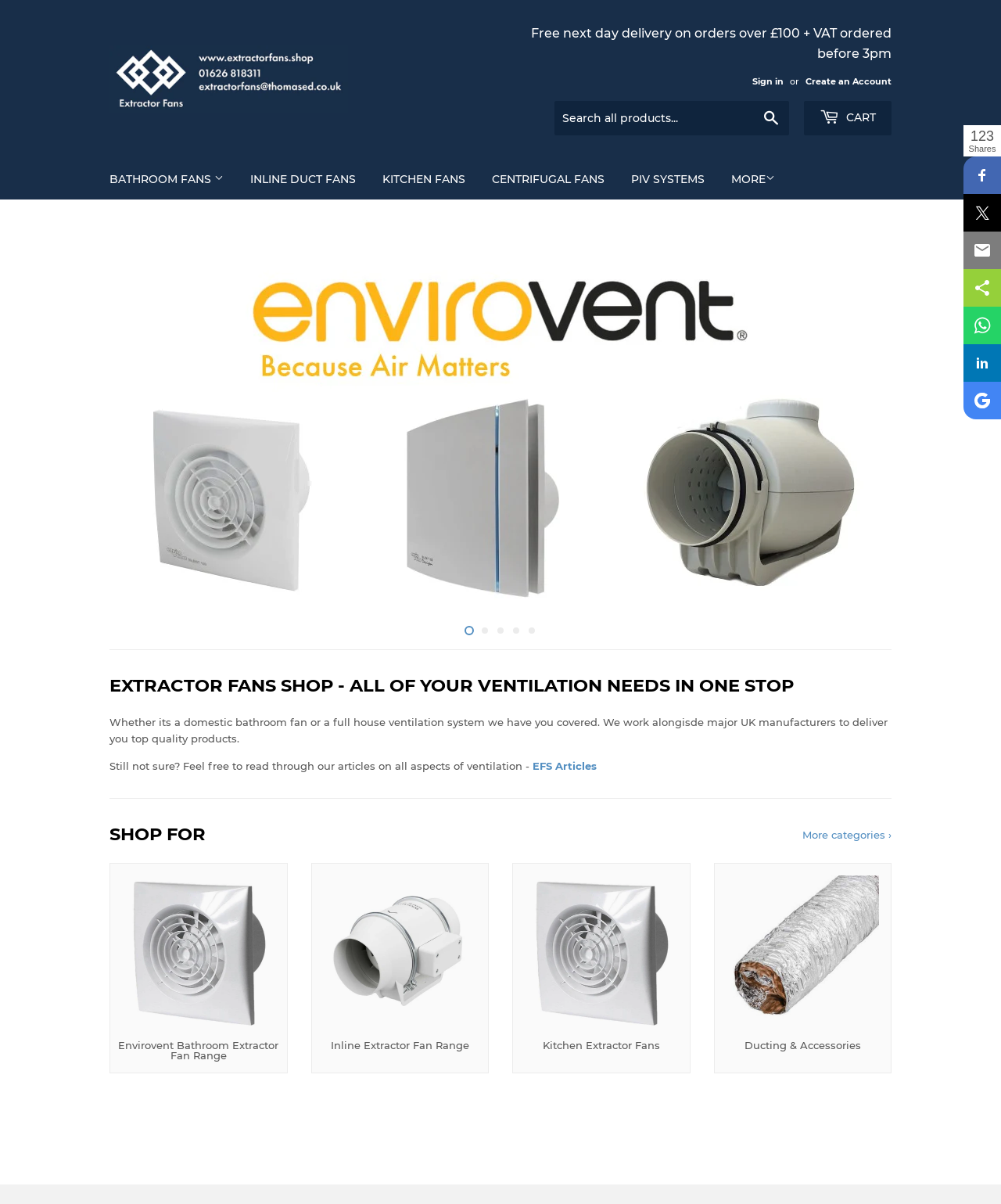What is the free delivery condition?
Look at the webpage screenshot and answer the question with a detailed explanation.

The free delivery condition is mentioned at the top of the webpage, which states 'Free next day delivery on orders over £100 + VAT ordered before 3pm'.